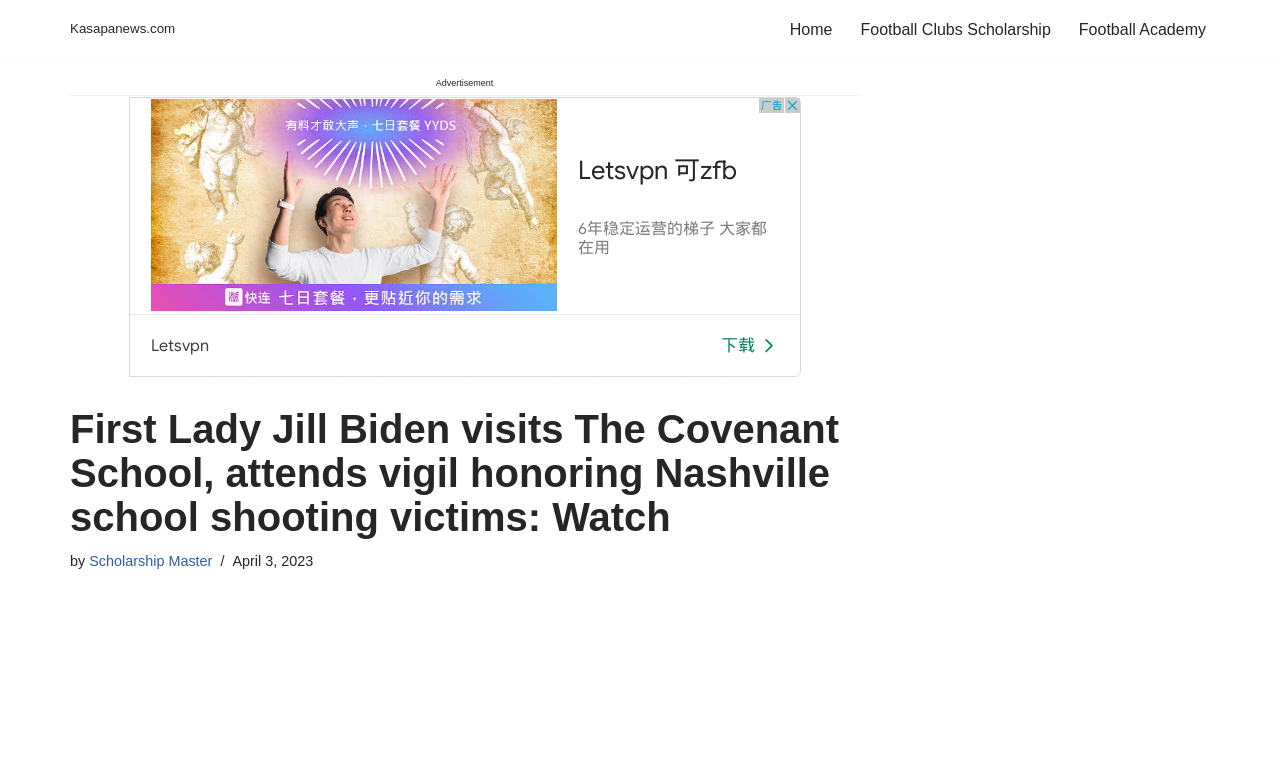Who wrote the article?
Please elaborate on the answer to the question with detailed information.

The author of the article can be found by looking at the text next to the 'by' keyword, which is 'Scholarship Master'. This indicates that the article was written by Scholarship Master.